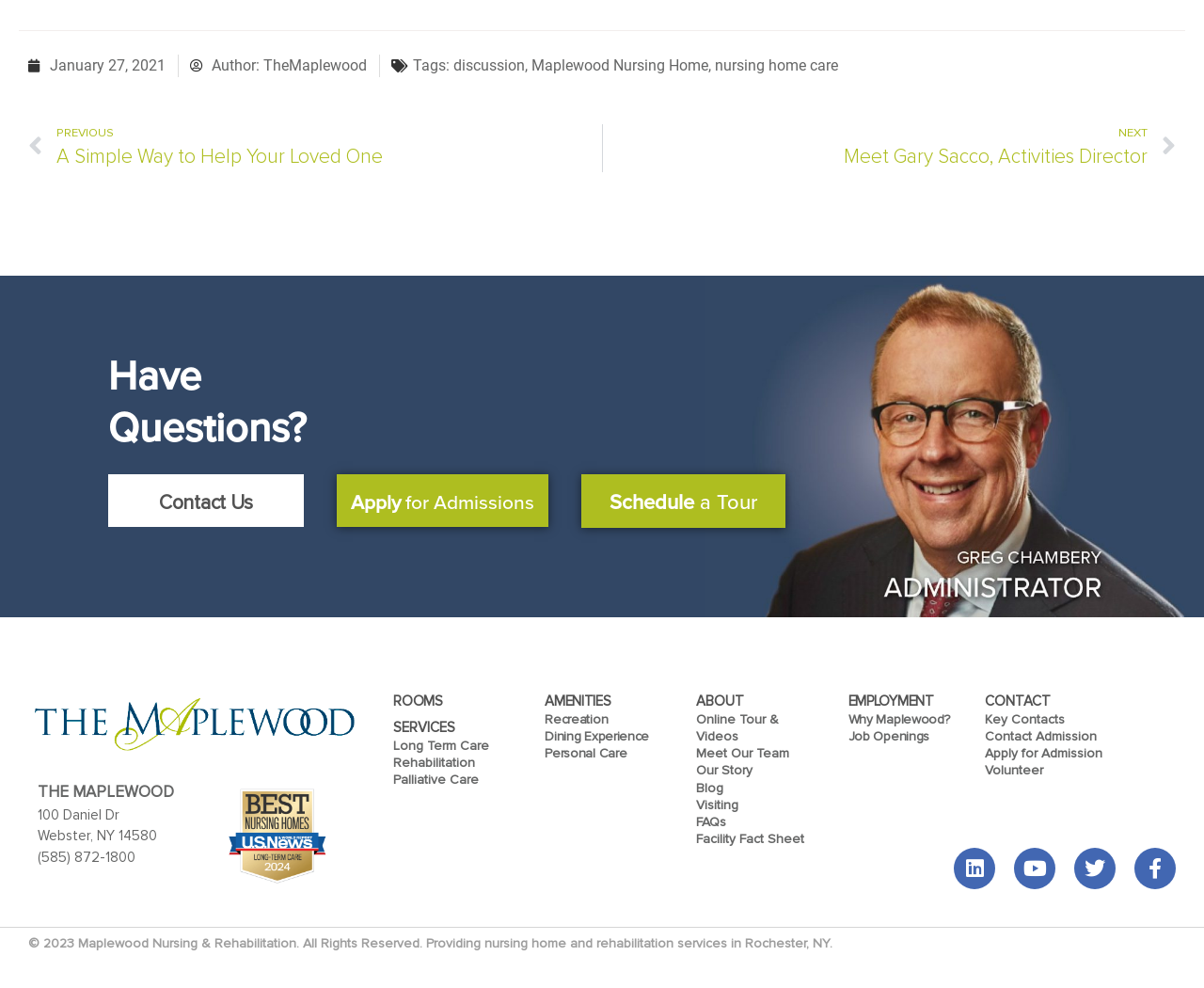Pinpoint the bounding box coordinates for the area that should be clicked to perform the following instruction: "Learn about long term care".

[0.327, 0.747, 0.424, 0.764]